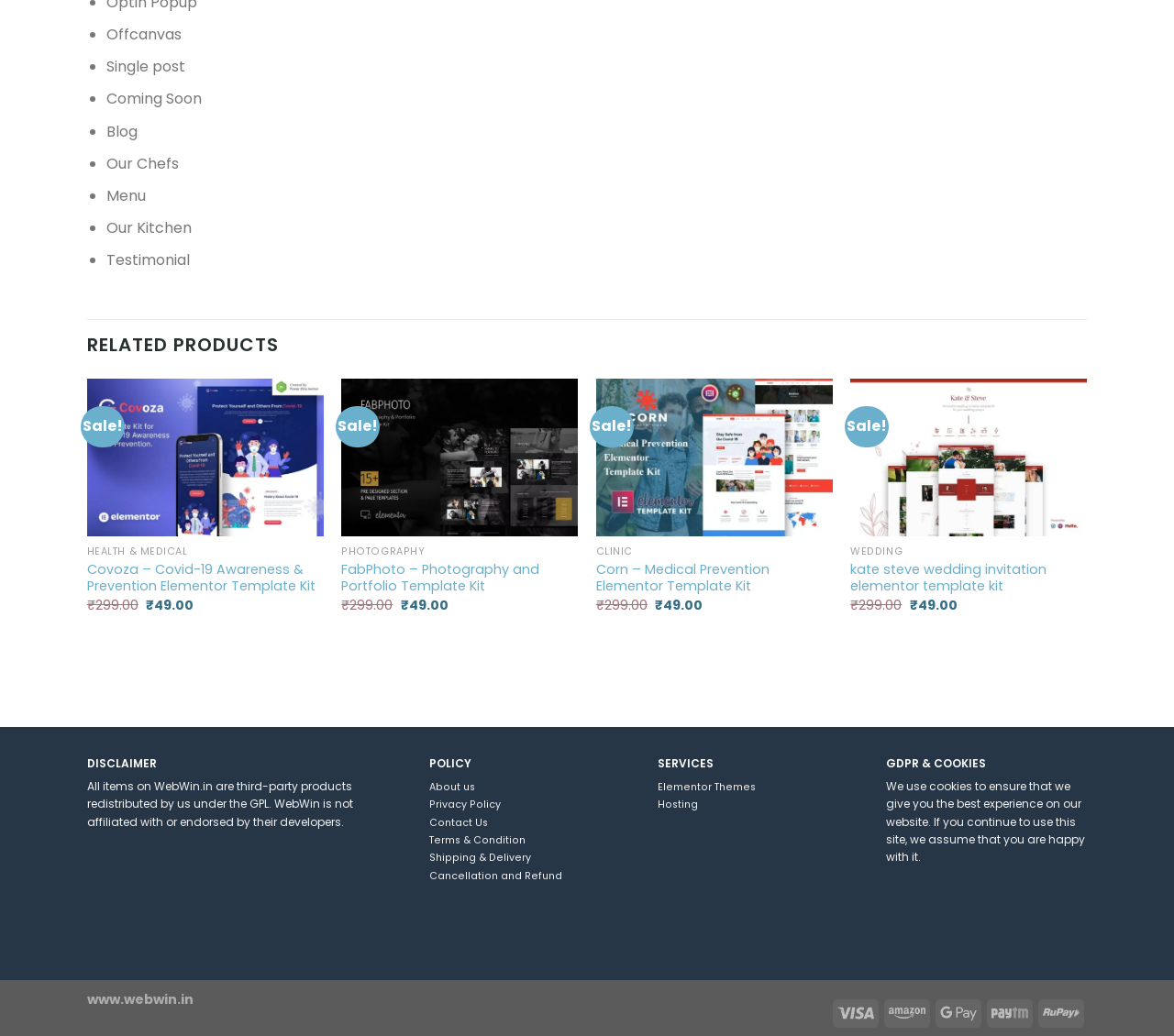Provide a brief response using a word or short phrase to this question:
What is the function of the button with the '+' symbol?

Add to cart